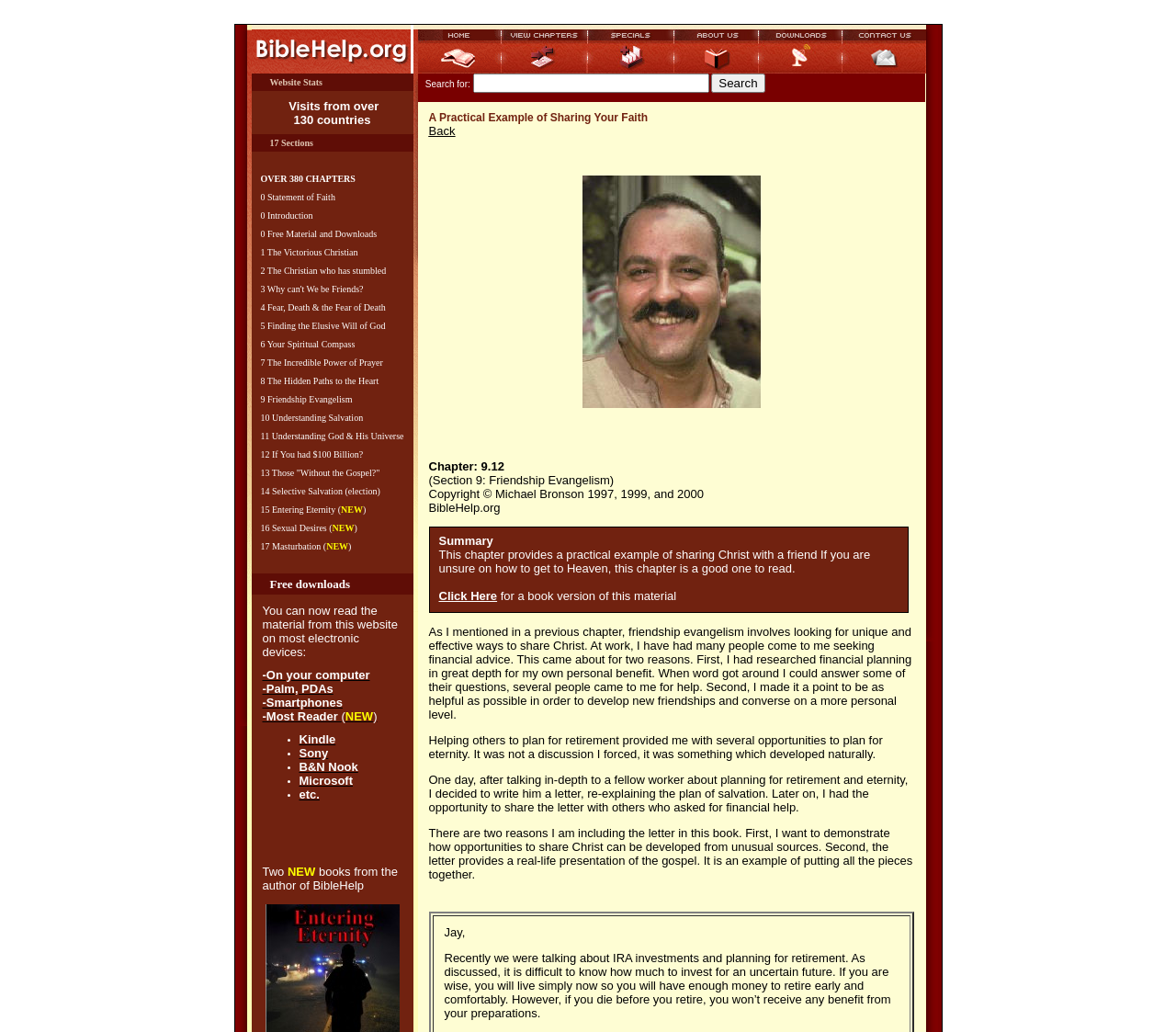Answer with a single word or phrase: 
What is the name of the website?

Biblehelp.org